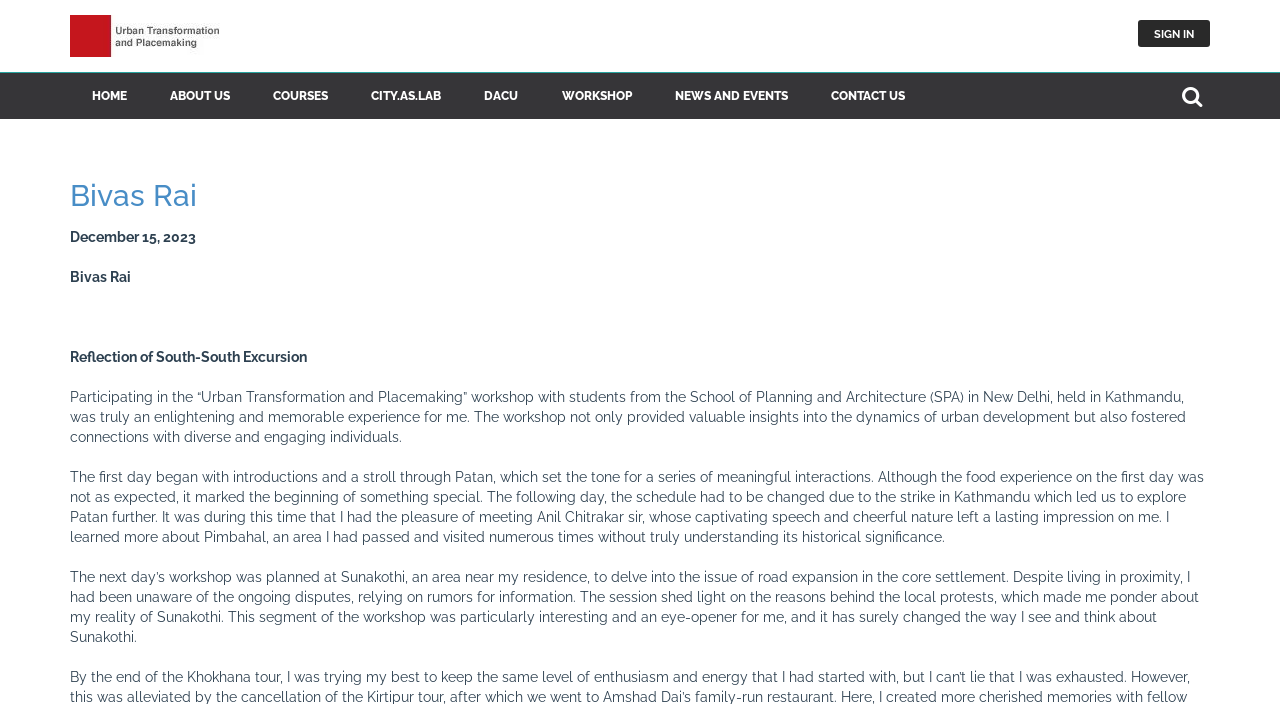What is the name of the person mentioned in the text who gave a captivating speech?
Examine the screenshot and reply with a single word or phrase.

Anil Chitrakar